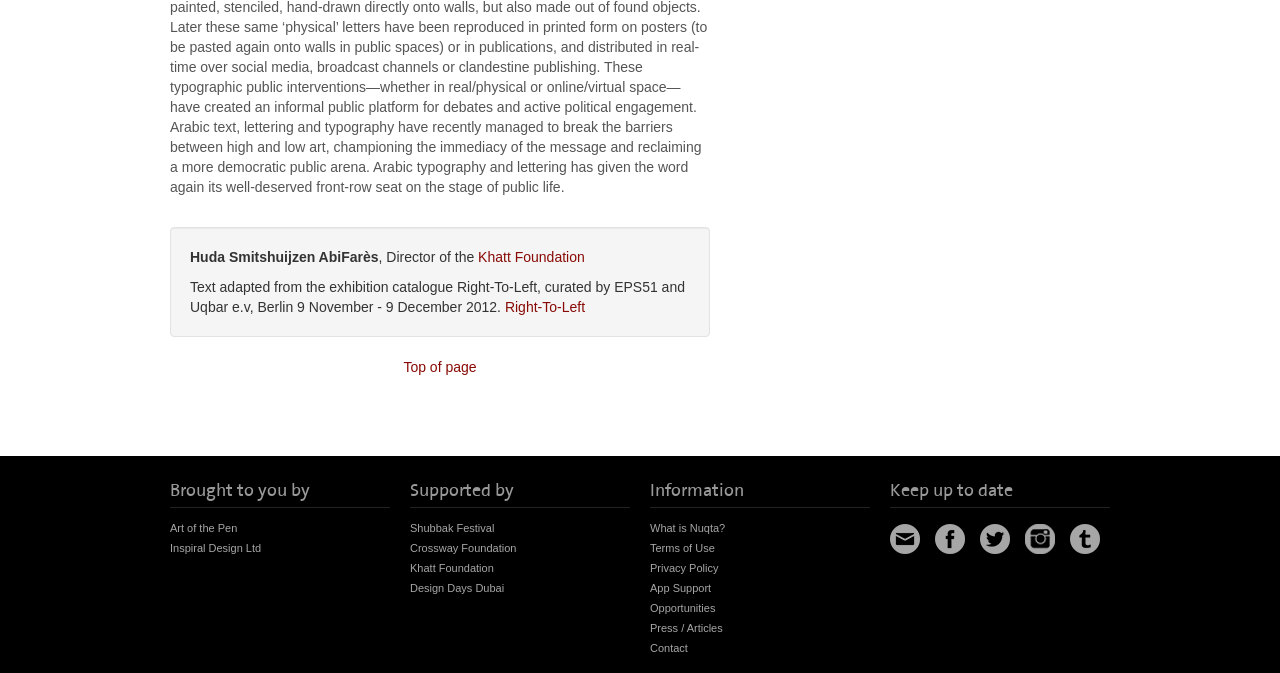How many social media links are there?
Answer the question with a thorough and detailed explanation.

The answer can be found by looking at the 'Keep up to date' section, which has four social media links: facebook, twitter, instagram, and tumblr.